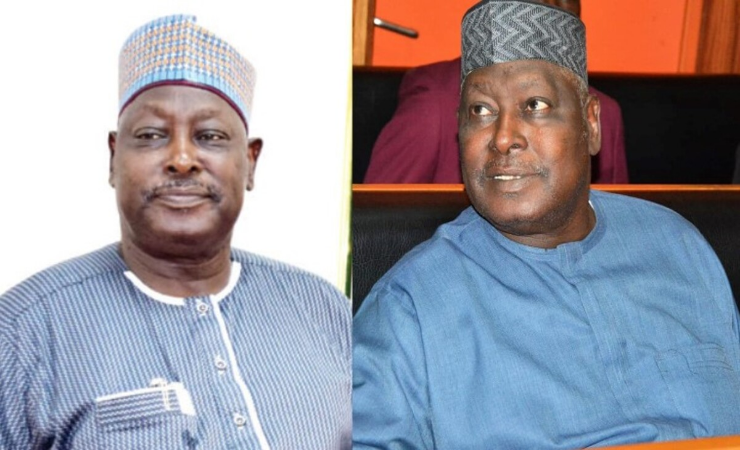Using the information from the screenshot, answer the following question thoroughly:
Where is Babachir Lawal seated on the right?

According to the caption, on the right side of the split format image, Babachir Lawal is seated in what appears to be a parliamentary setting, which implies that he is seated in a parliamentary setting on the right side of the image.